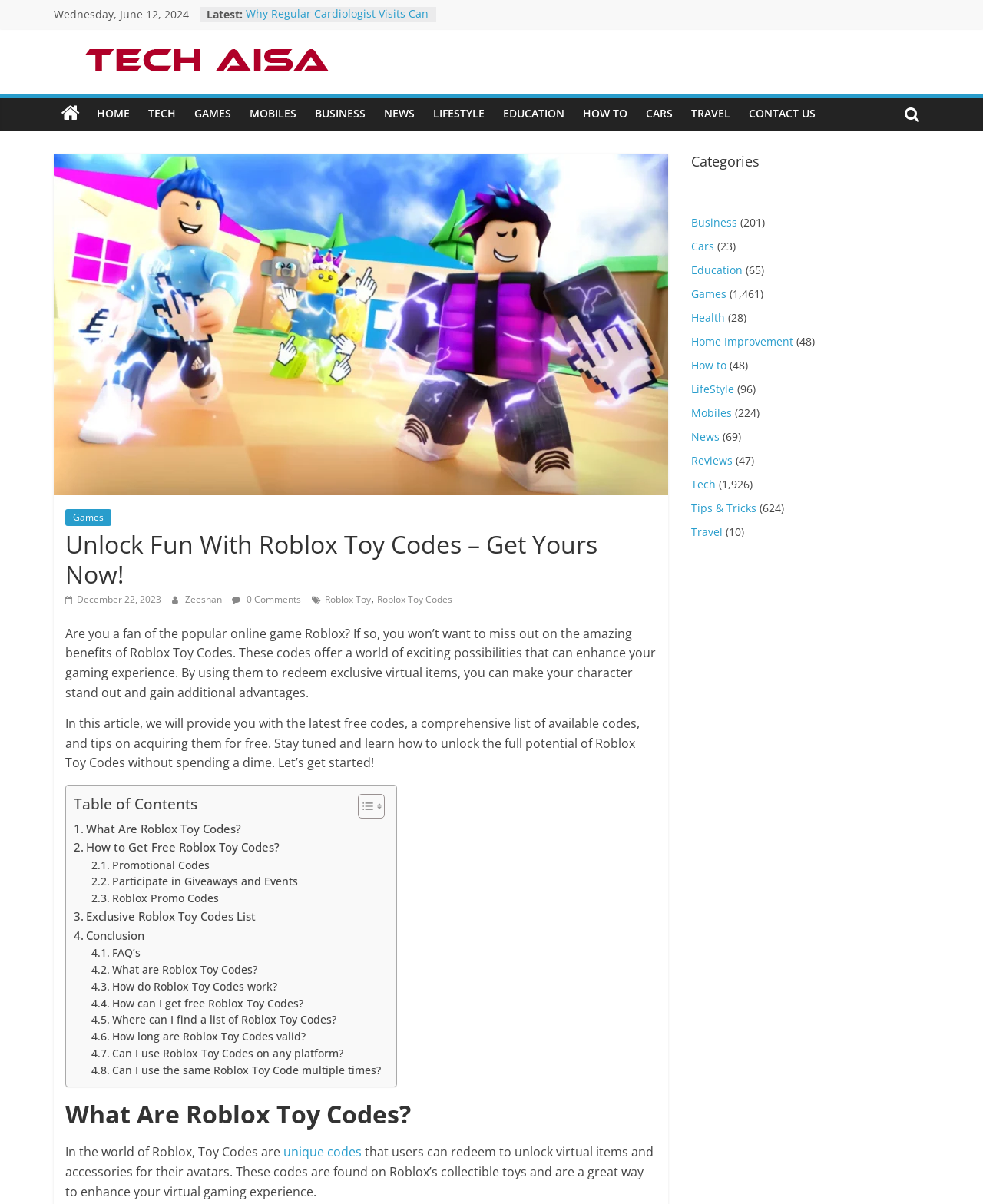How many categories are listed?
Based on the image, answer the question with as much detail as possible.

There are 12 categories listed on the webpage, including 'Business', 'Cars', 'Education', 'Games', 'Health', 'Home Improvement', 'How to', 'Lifestyle', 'Mobiles', 'News', 'Tech', and 'Travel'.